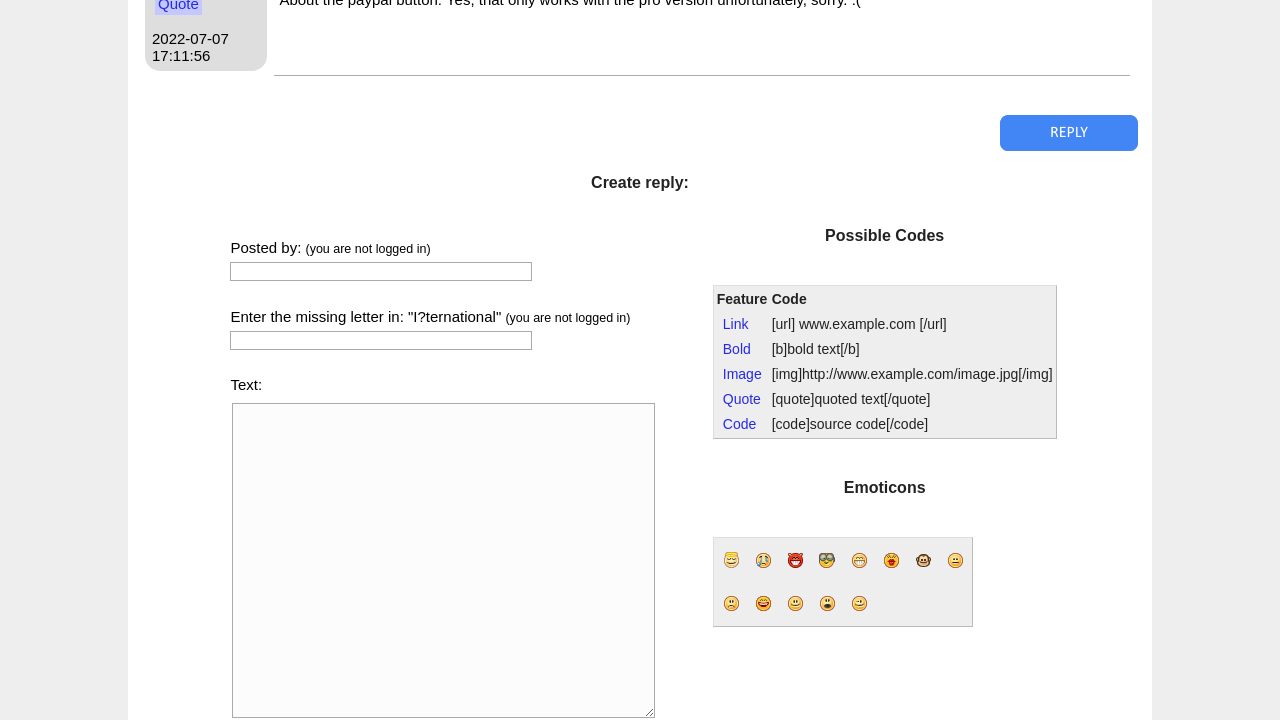Show the bounding box coordinates of the element that should be clicked to complete the task: "Click the Bold link".

[0.562, 0.469, 0.589, 0.499]